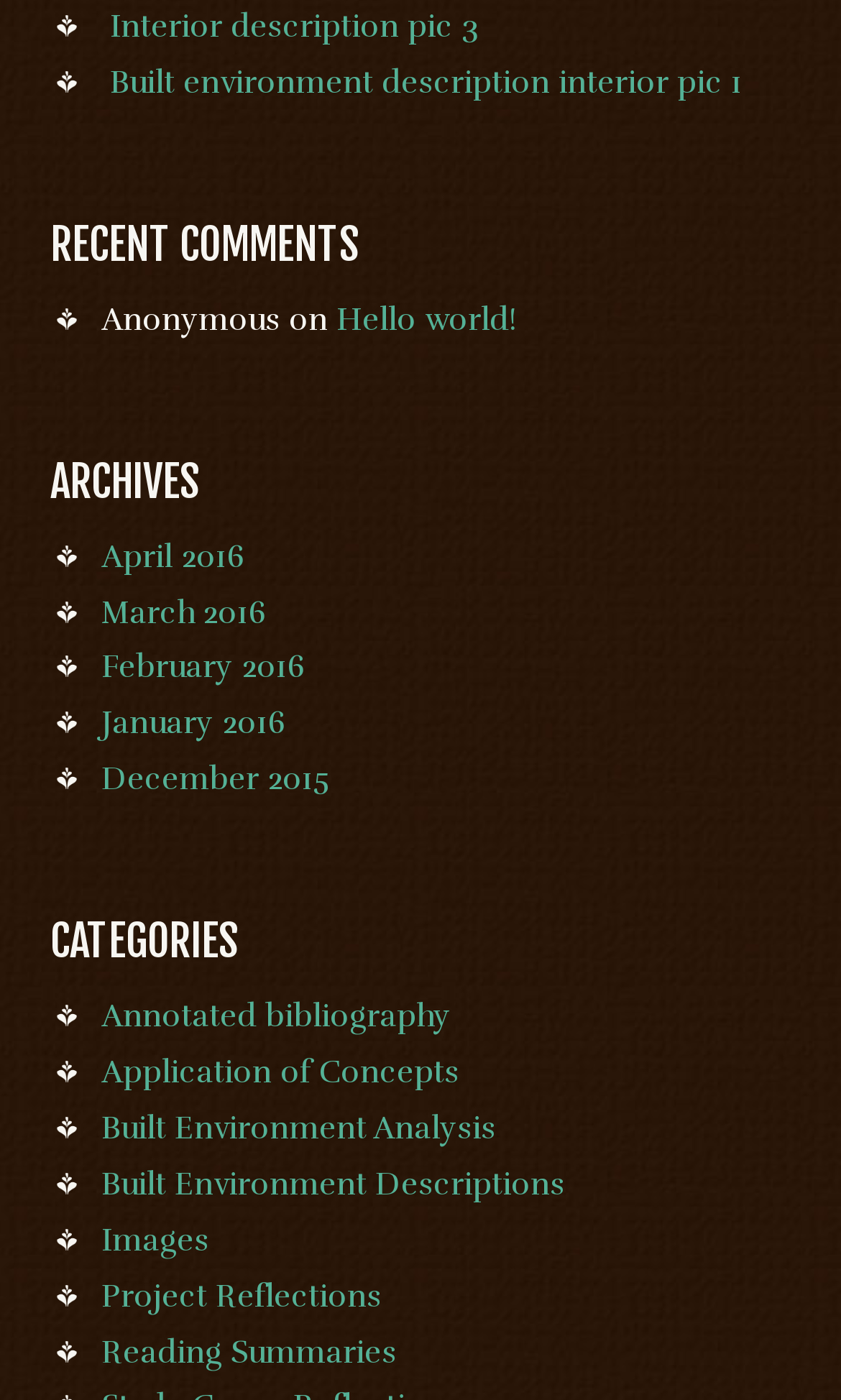What is the first category listed?
Based on the screenshot, provide your answer in one word or phrase.

Annotated bibliography